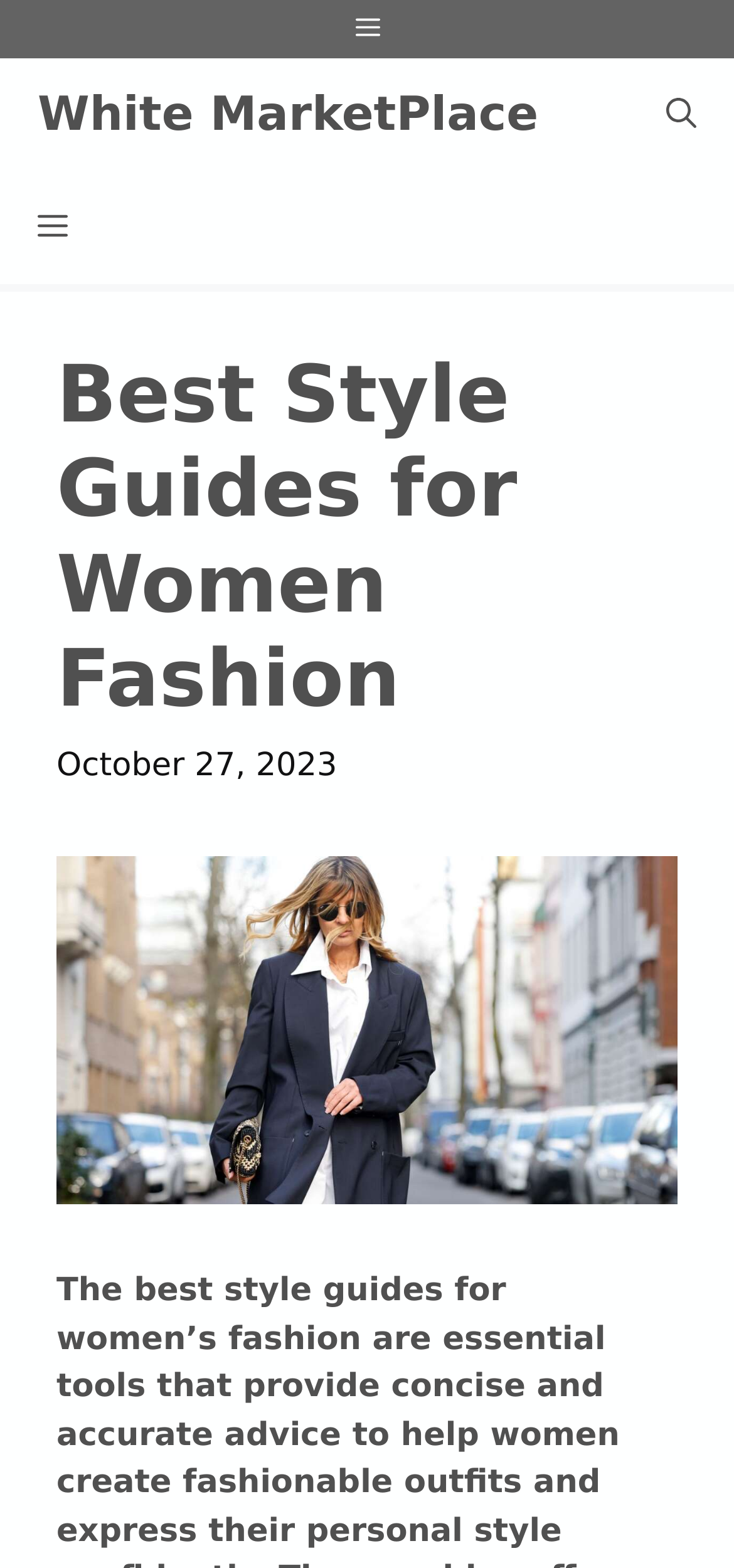Answer the question in a single word or phrase:
What is the date of the article?

October 27, 2023